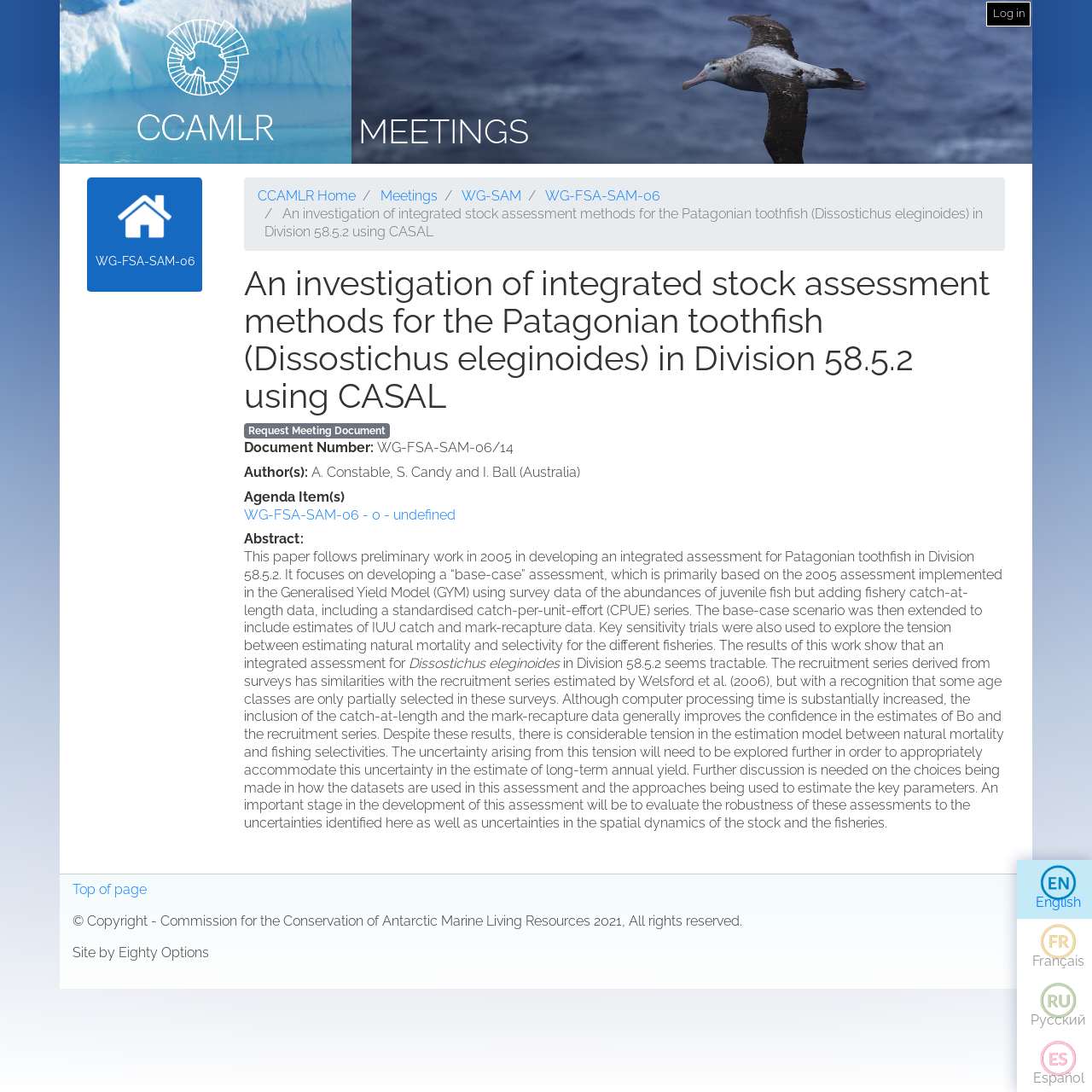Using the description "Meetings", locate and provide the bounding box of the UI element.

[0.328, 0.102, 0.484, 0.138]